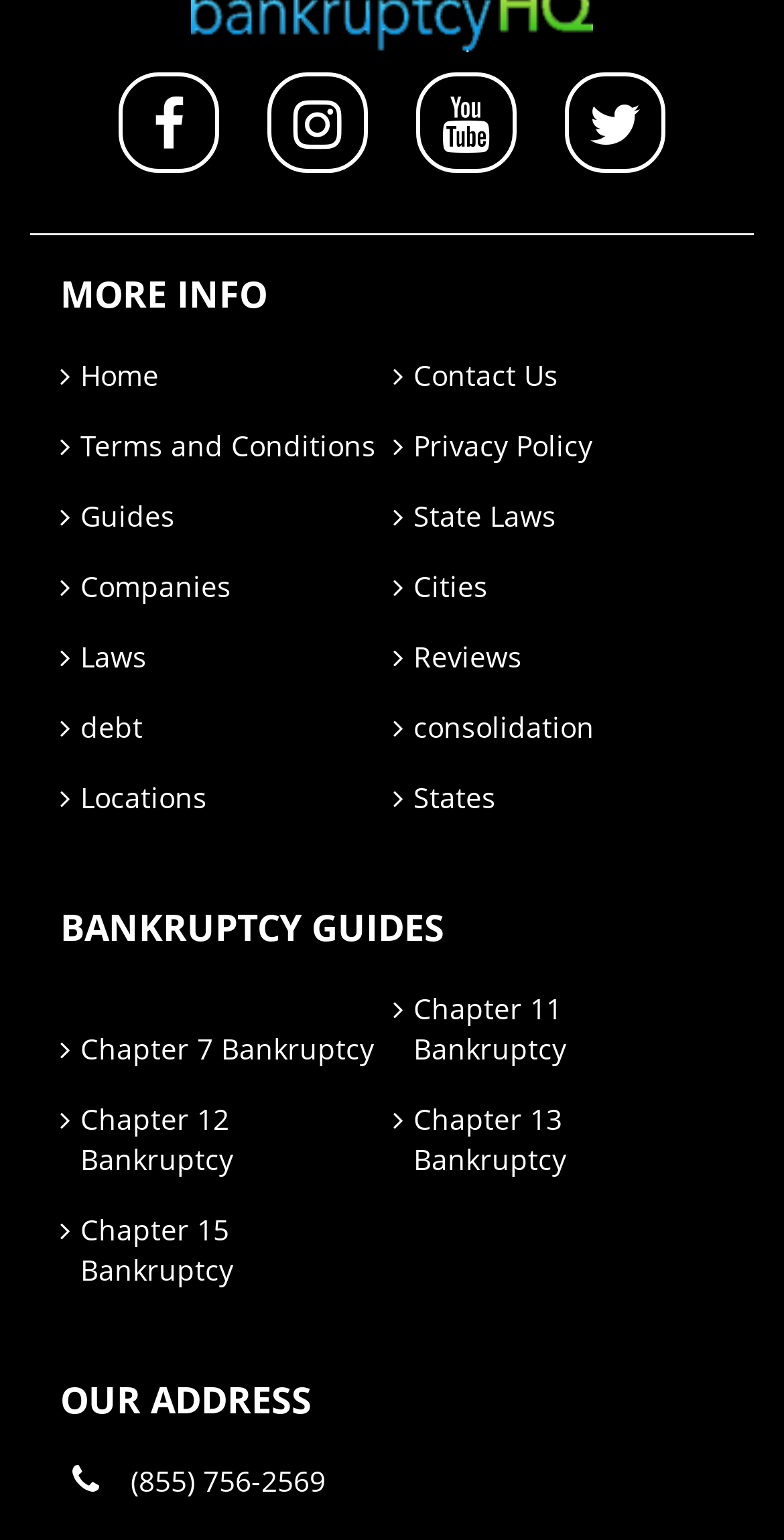Please indicate the bounding box coordinates of the element's region to be clicked to achieve the instruction: "Click on the Home link". Provide the coordinates as four float numbers between 0 and 1, i.e., [left, top, right, bottom].

[0.103, 0.231, 0.203, 0.256]